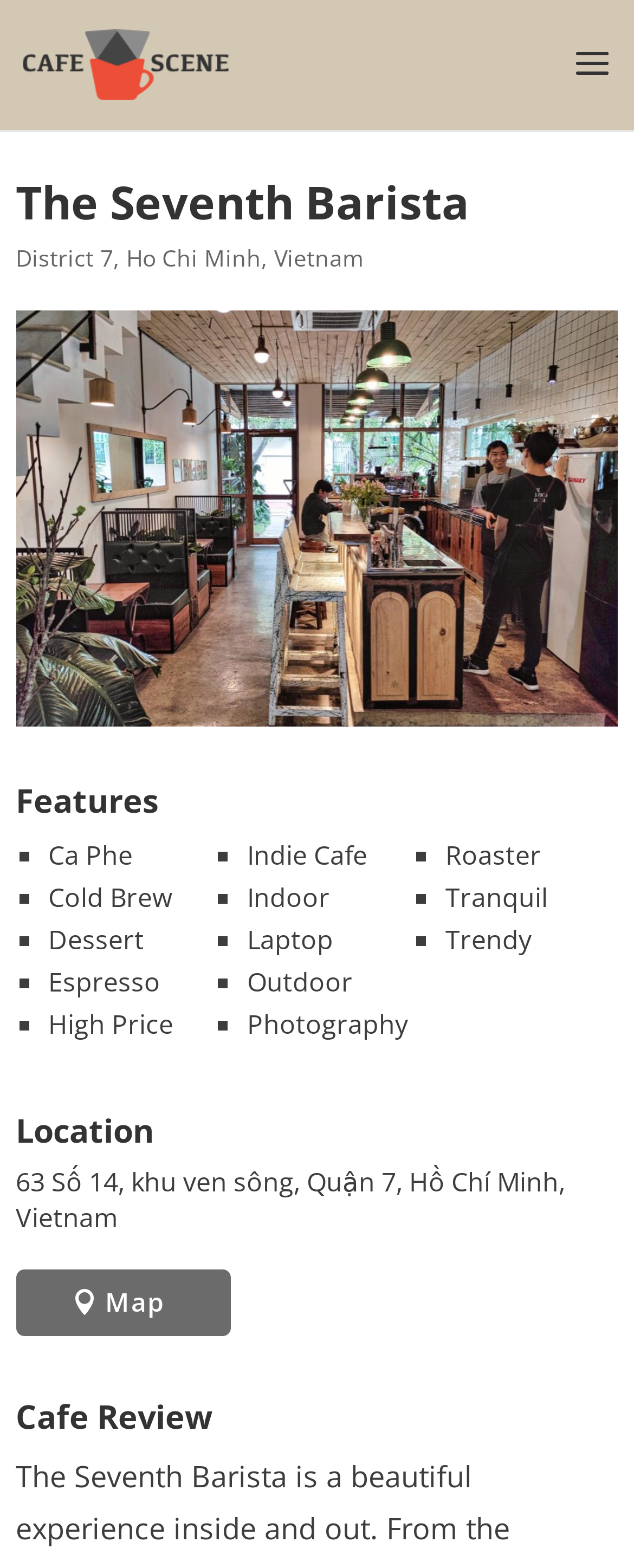Based on the image, provide a detailed response to the question:
What is the address of the cafe?

The address of the cafe can be found in the location section, which provides the full address of the cafe.